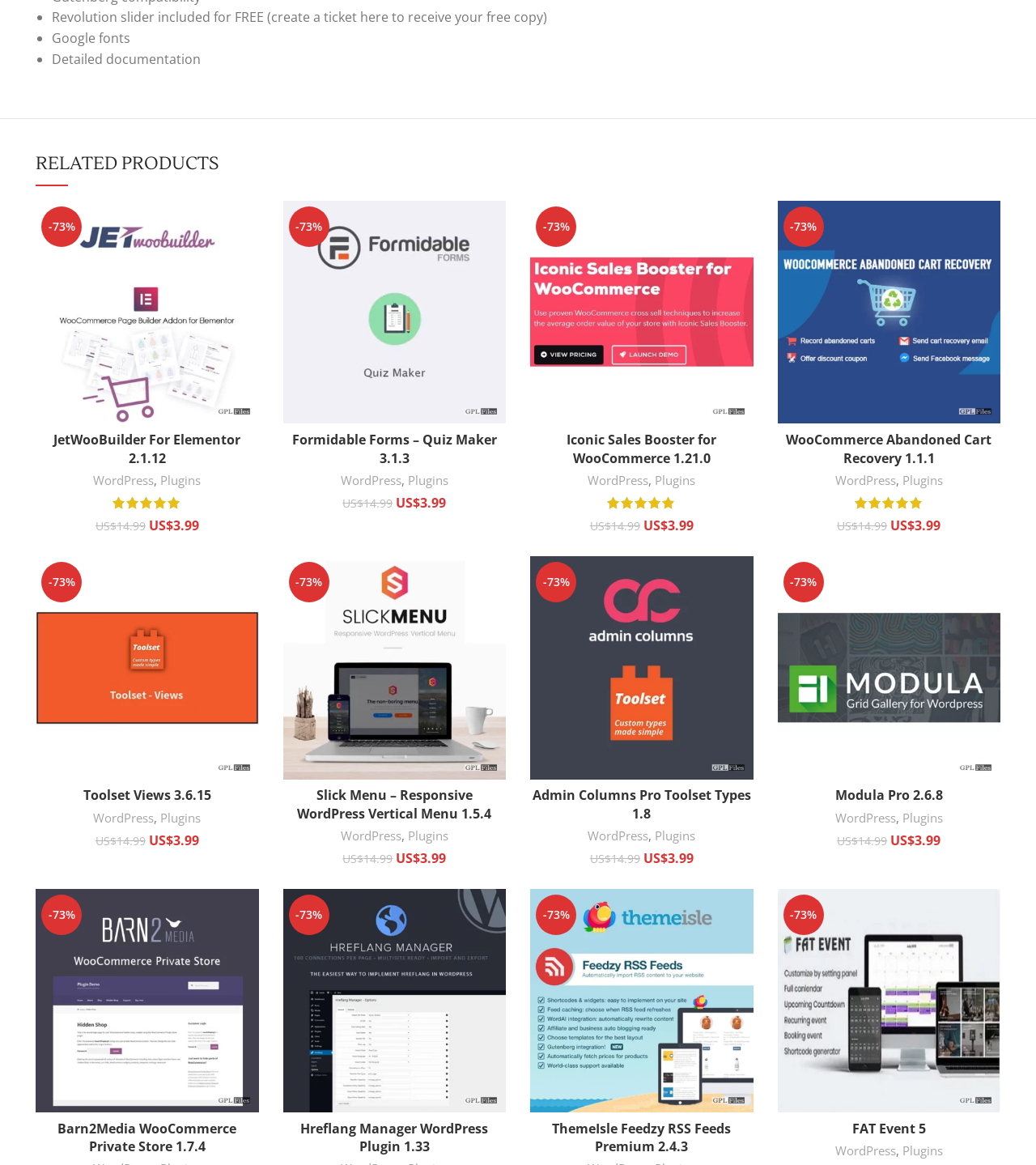Bounding box coordinates should be in the format (top-left x, top-left y, bottom-right x, bottom-right y) and all values should be floating point numbers between 0 and 1. Determine the bounding box coordinate for the UI element described as: Add to cart

[0.512, 0.955, 0.727, 0.982]